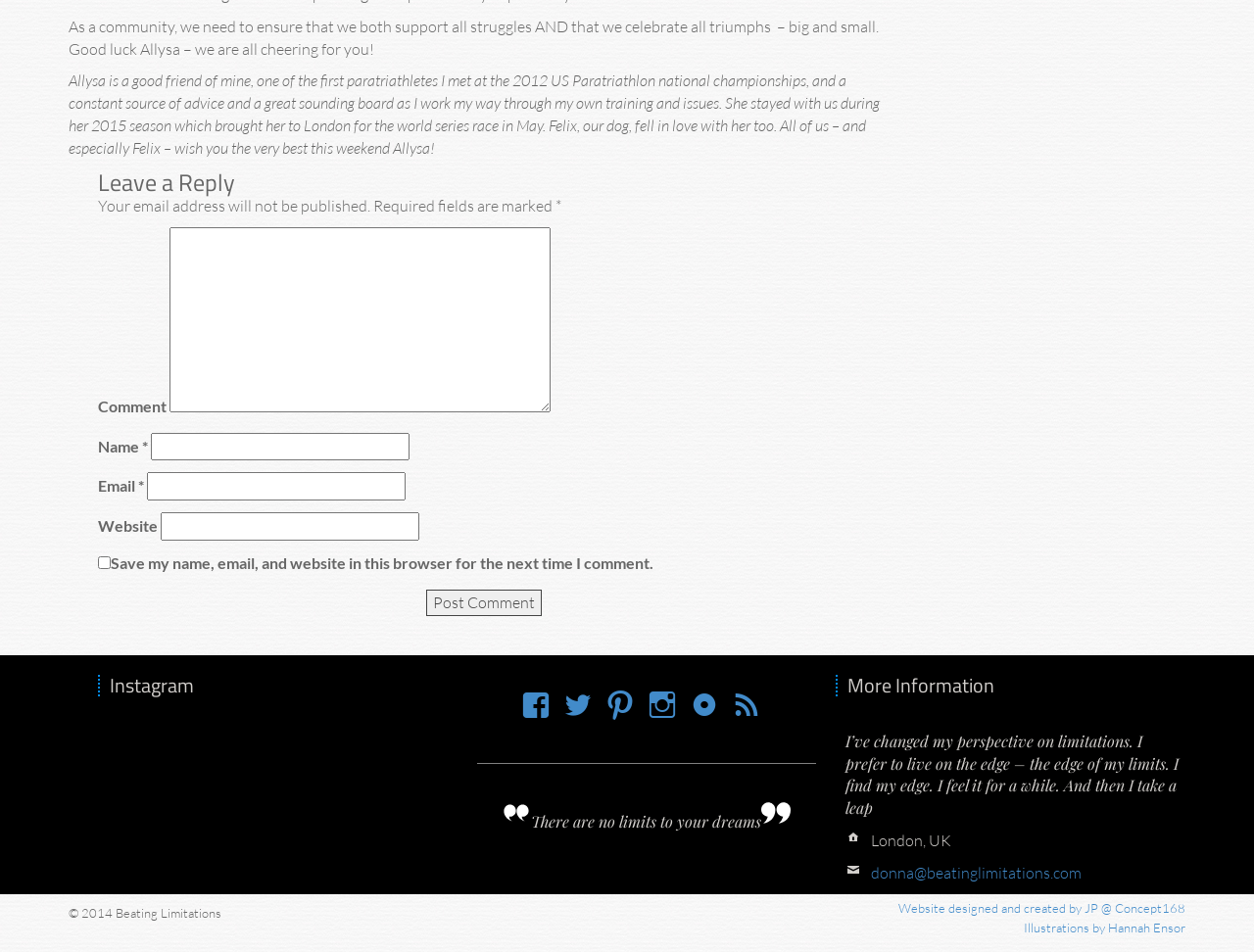What is the name of the person mentioned in the first paragraph?
Deliver a detailed and extensive answer to the question.

The first paragraph mentions a person named Allysa, who is a good friend of the author and a paratriathlete. The author is wishing Allysa good luck and mentions that Allysa stayed with them during her 2015 season.